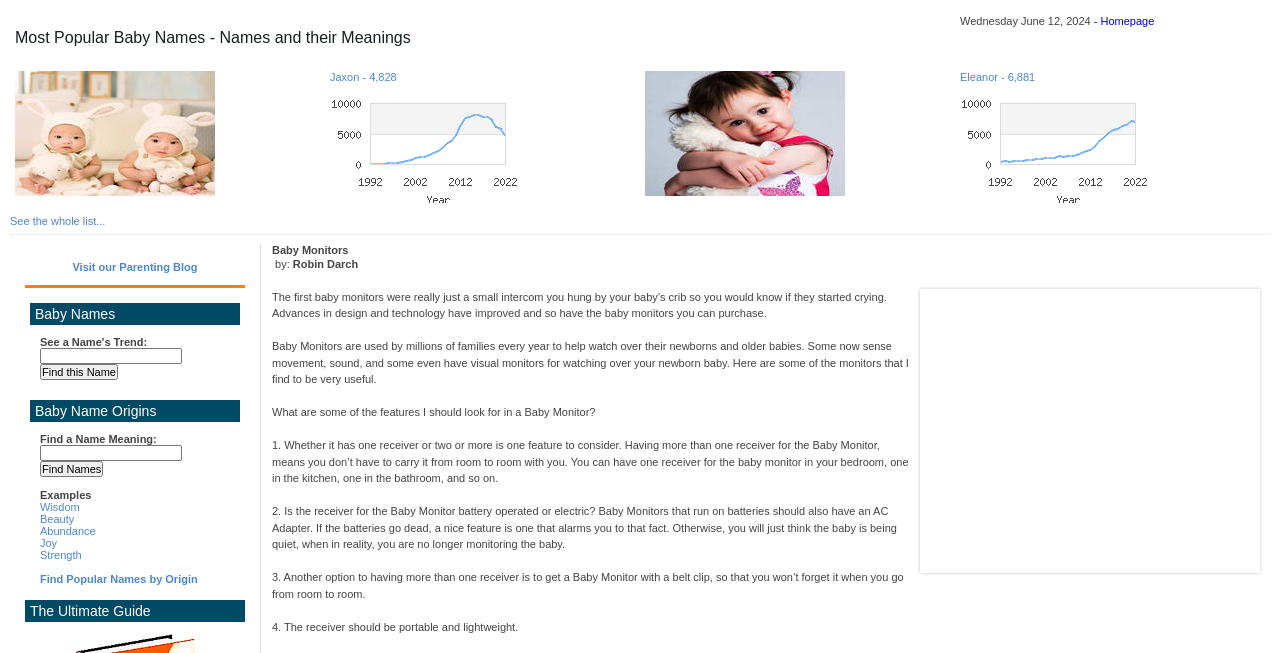Generate a comprehensive caption for the webpage you are viewing.

This webpage is about baby names and their meanings, with a focus on popular baby names. At the top, there is a heading that reads "Most Popular Baby Names - Names and their Meanings" followed by the current date, "Wednesday June 12, 2024", and a link to the homepage. 

Below this, there are two tables, each containing an image and a link to a popular baby name, Jaxon and Eleanor, respectively. The images are likely icons or logos representing the names.

On the left side of the page, there is a link to "See the whole list..." which suggests that there are more baby names to explore. Below this, there is a horizontal separator line, followed by a section with links to a parenting blog and a search function to find baby names.

In the middle of the page, there is a section with a heading "Baby Names" and a search box to find a specific name. Below this, there is a section with a heading "Baby Name Origins" and a search box to find names by their meaning. There are also links to examples of names with specific meanings, such as Wisdom, Beauty, and Strength.

On the right side of the page, there is an article about baby monitors, written by Robin Darch. The article discusses the history and evolution of baby monitors, their features, and what to look for when purchasing one. The article is divided into sections, each discussing a specific aspect of baby monitors, such as the number of receivers, battery operation, and portability.